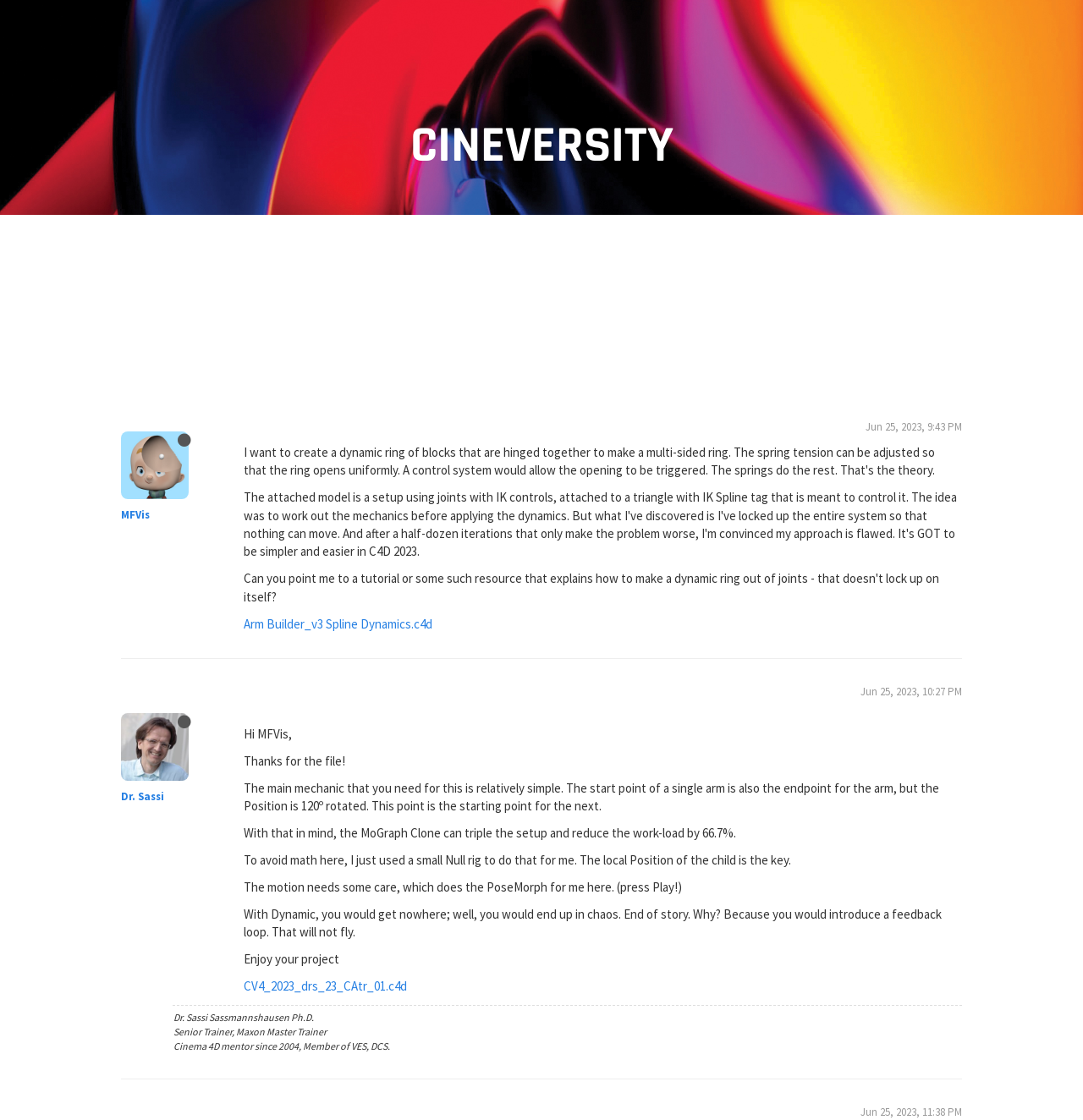Please provide a comprehensive answer to the question below using the information from the image: How many posts are there in the thread?

I counted the number of posts in the thread by looking at the generic elements with the text 'Posts' and '2', which are located near the top of the webpage.